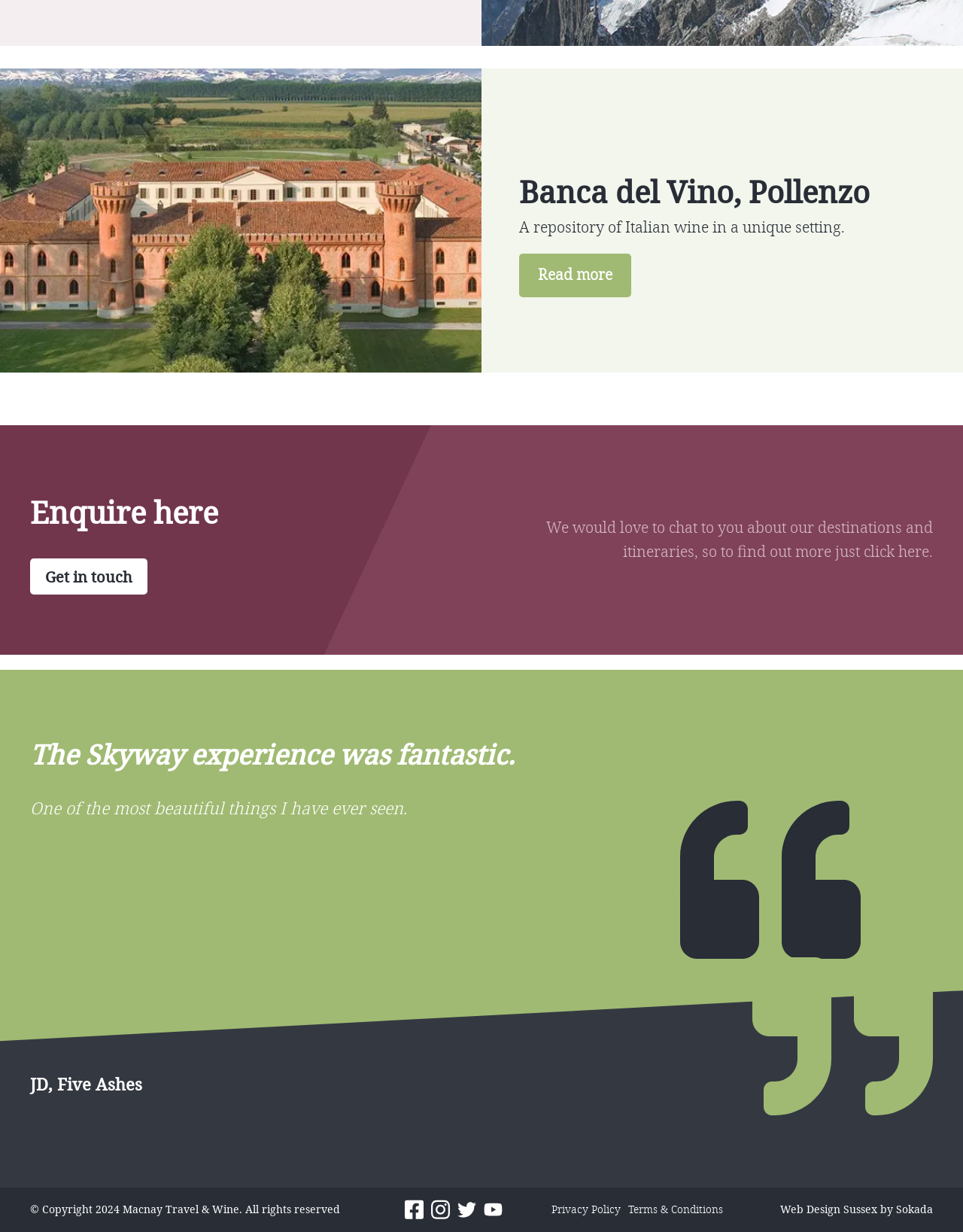Please identify the bounding box coordinates of the area I need to click to accomplish the following instruction: "Check the Privacy Policy".

[0.573, 0.976, 0.645, 0.989]